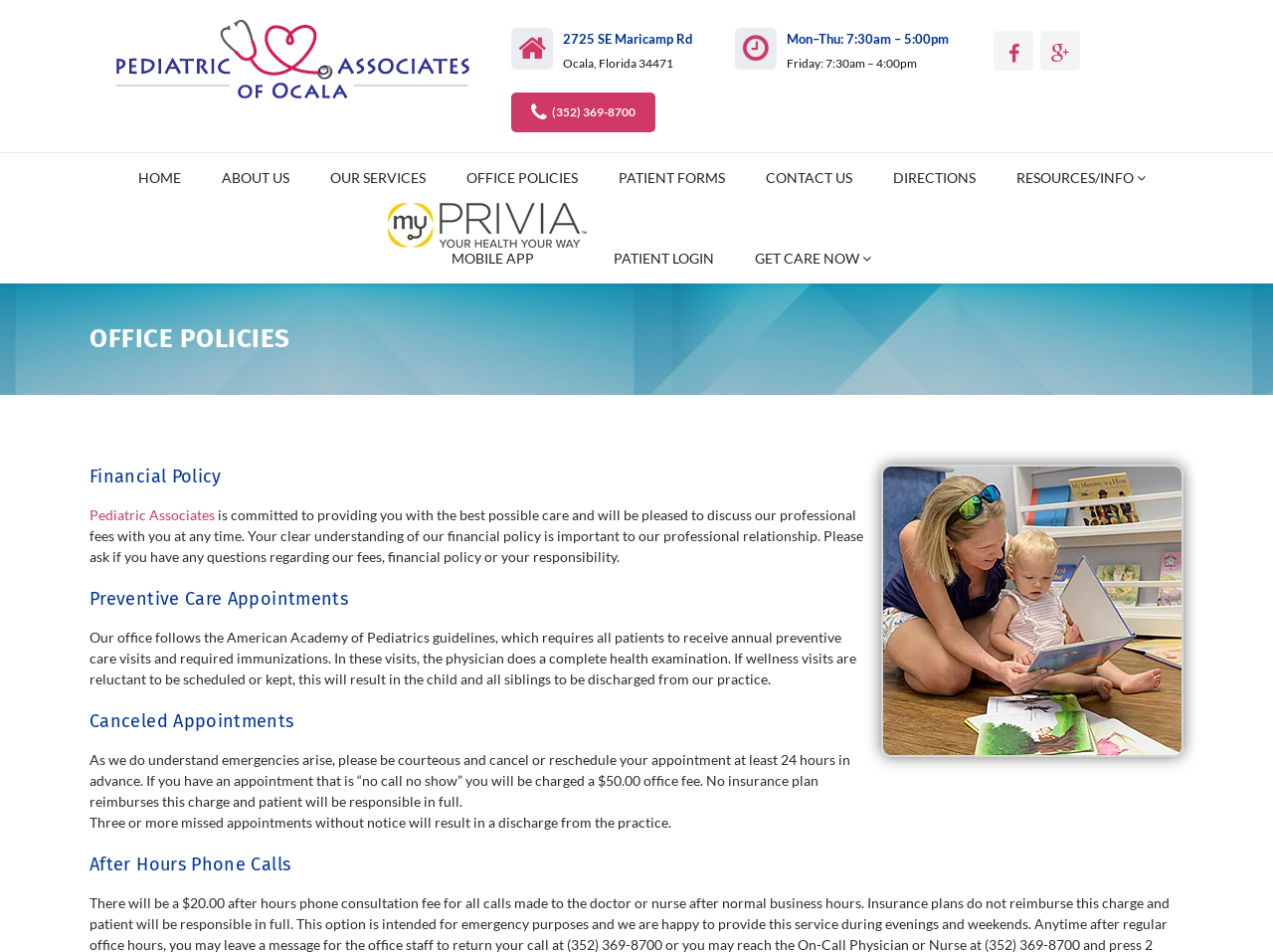Pinpoint the bounding box coordinates of the clickable area necessary to execute the following instruction: "Subscribe to our emails". The coordinates should be given as four float numbers between 0 and 1, namely [left, top, right, bottom].

None